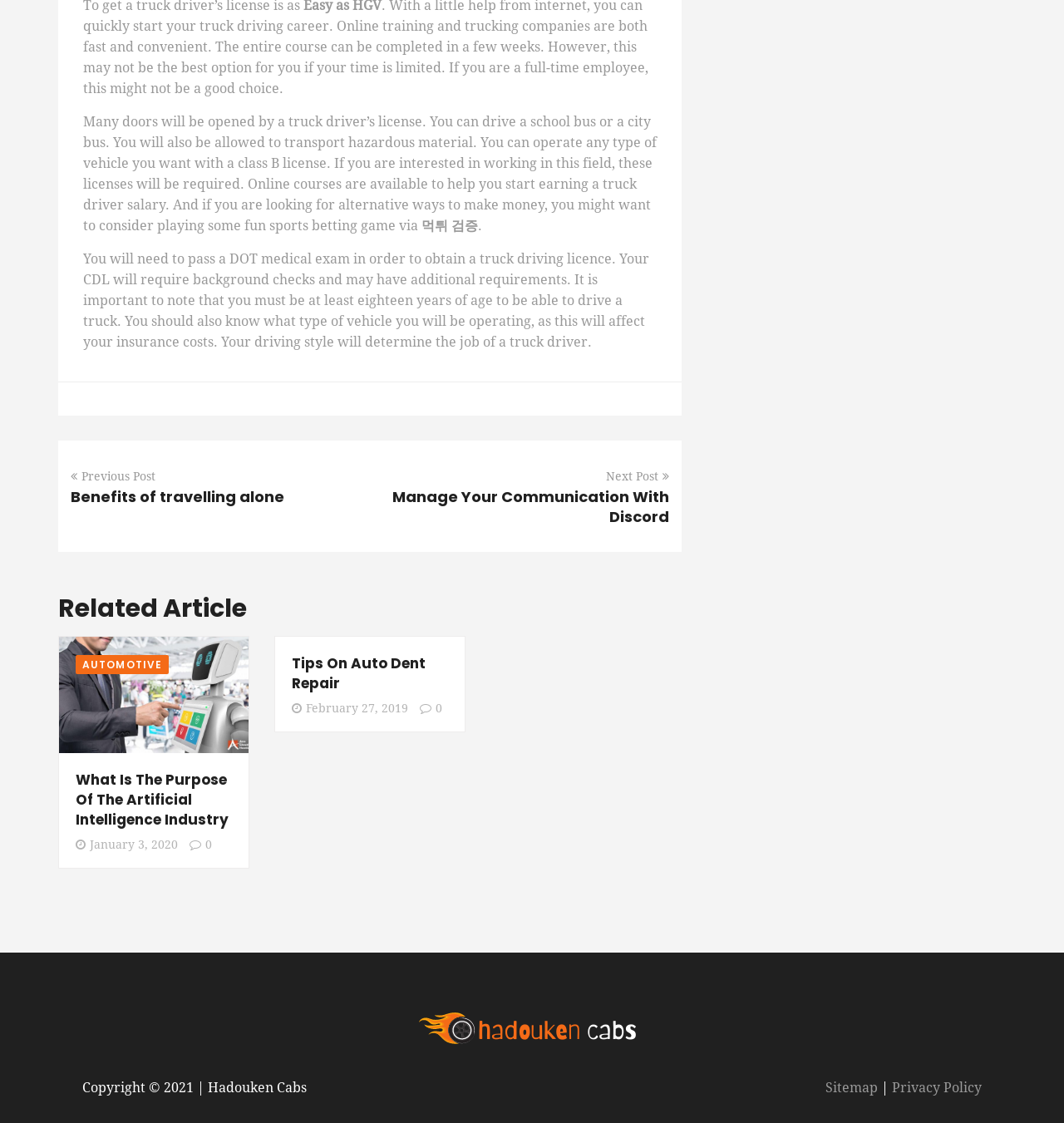Find the bounding box coordinates of the element's region that should be clicked in order to follow the given instruction: "View the post about tips on auto dent repair". The coordinates should consist of four float numbers between 0 and 1, i.e., [left, top, right, bottom].

[0.274, 0.582, 0.429, 0.617]